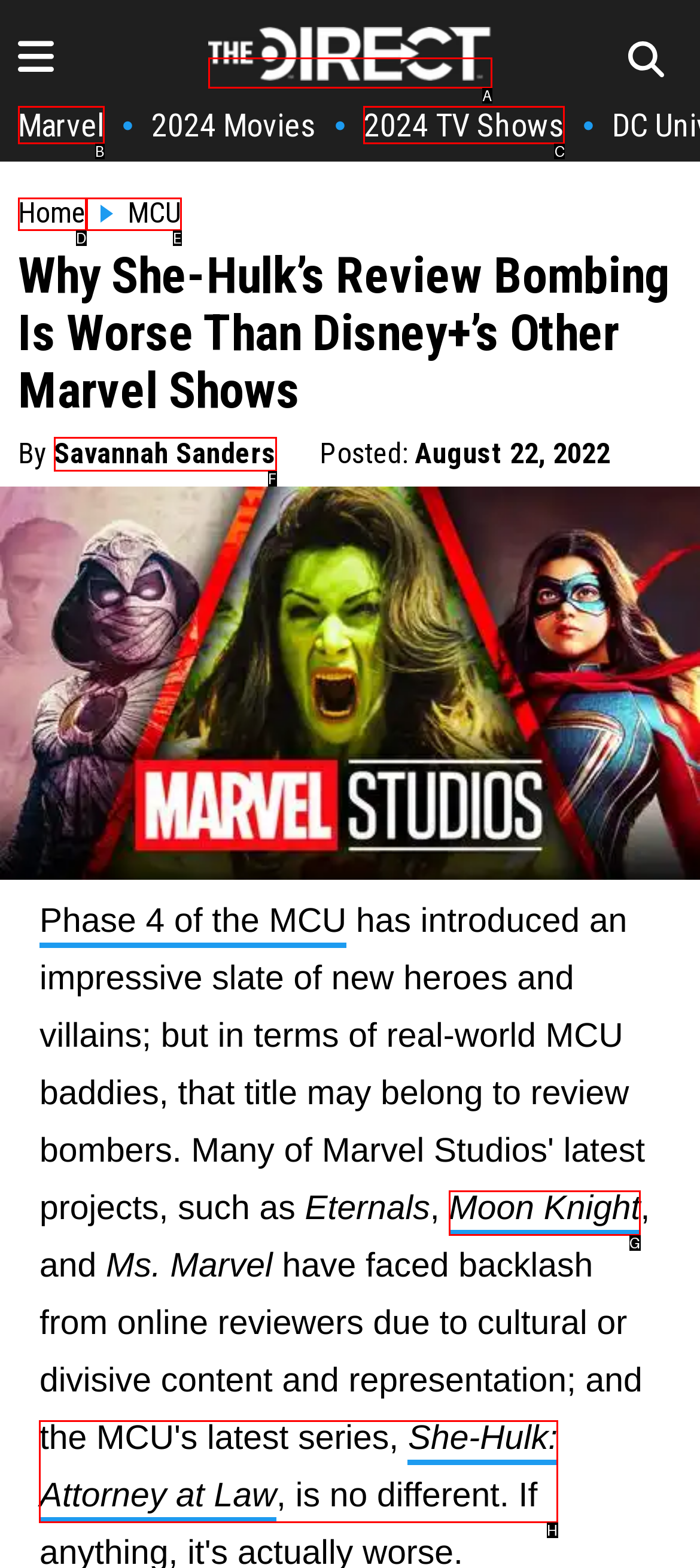Select the letter of the element you need to click to complete this task: read She-Hulk: Attorney at Law article
Answer using the letter from the specified choices.

H